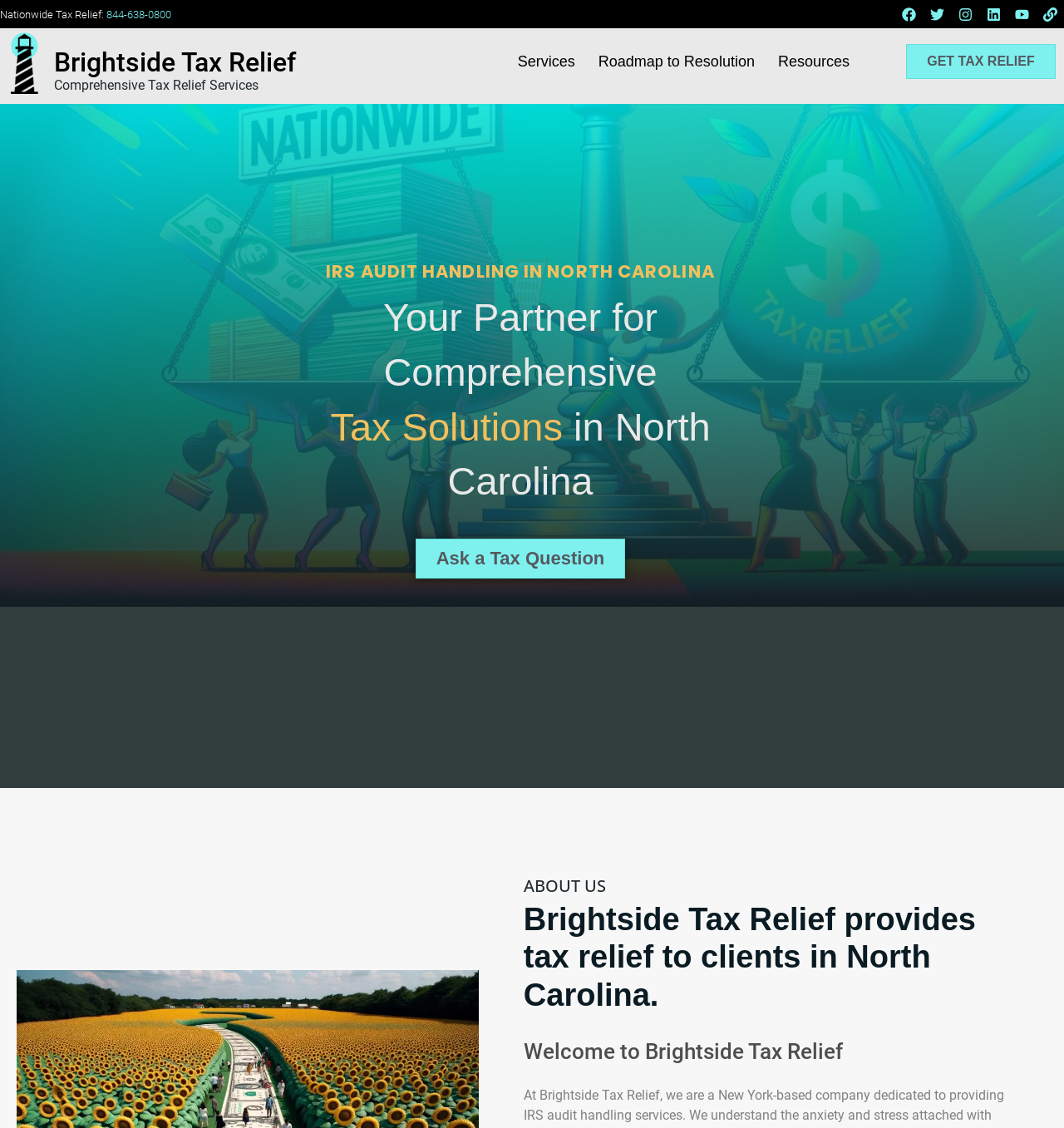Respond to the question below with a single word or phrase: What social media platforms does Brightside Tax Relief have?

Facebook, Twitter, Instagram, Linkedin, Youtube